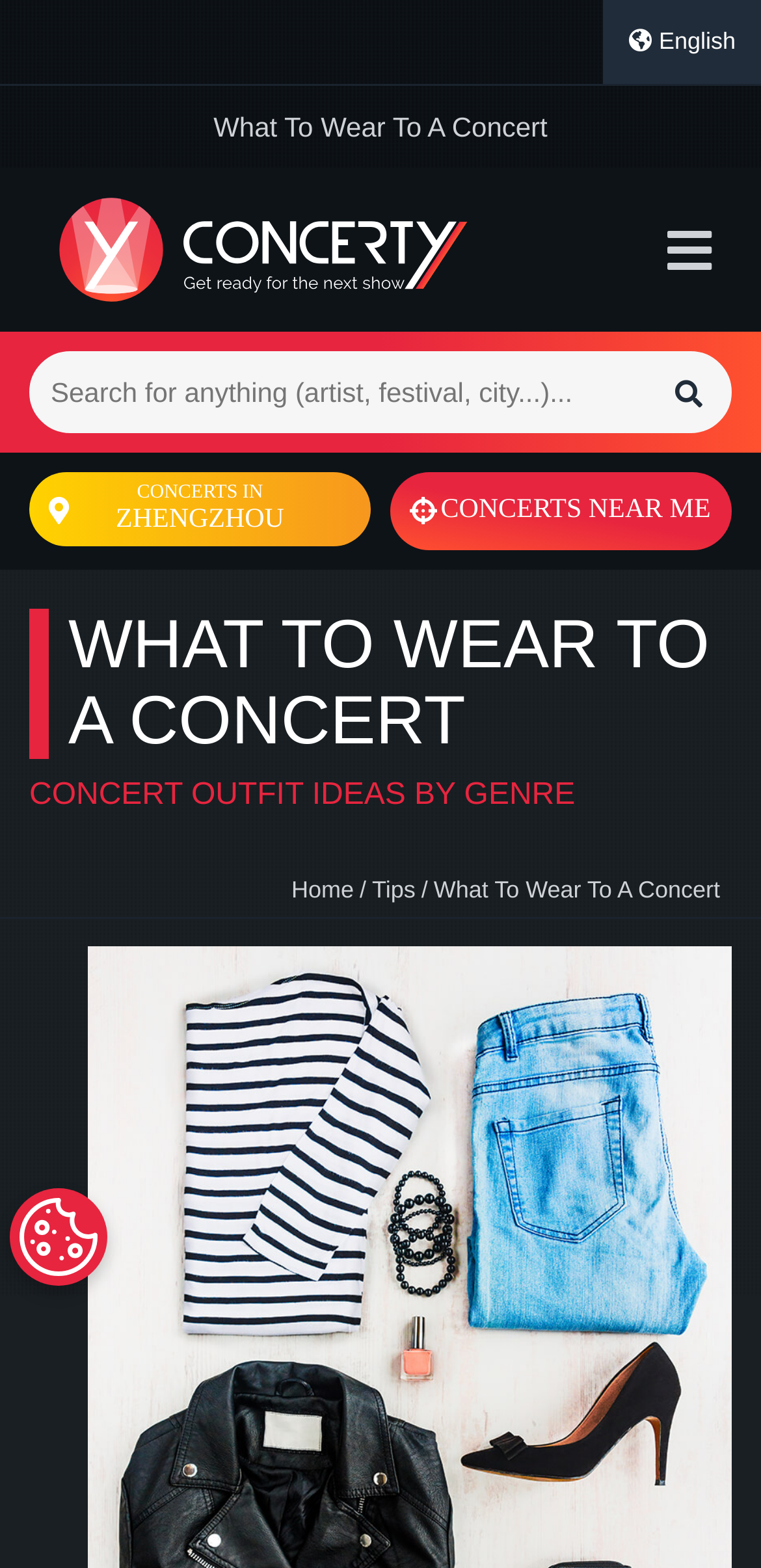Please identify the bounding box coordinates of the area that needs to be clicked to fulfill the following instruction: "view book details of 'Change (The Shape Shifter Series)'."

None